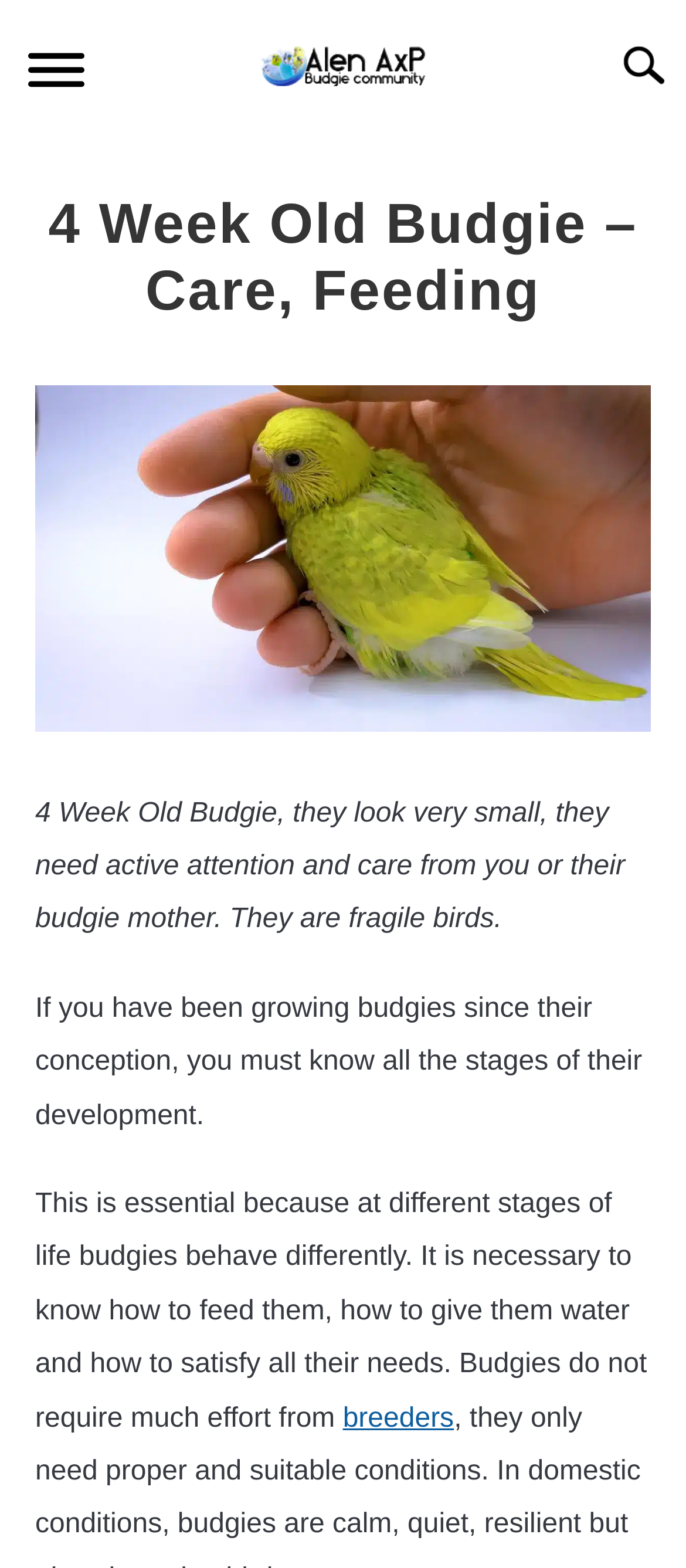Provide a short answer to the following question with just one word or phrase: What is the profession of the person mentioned?

Breeder